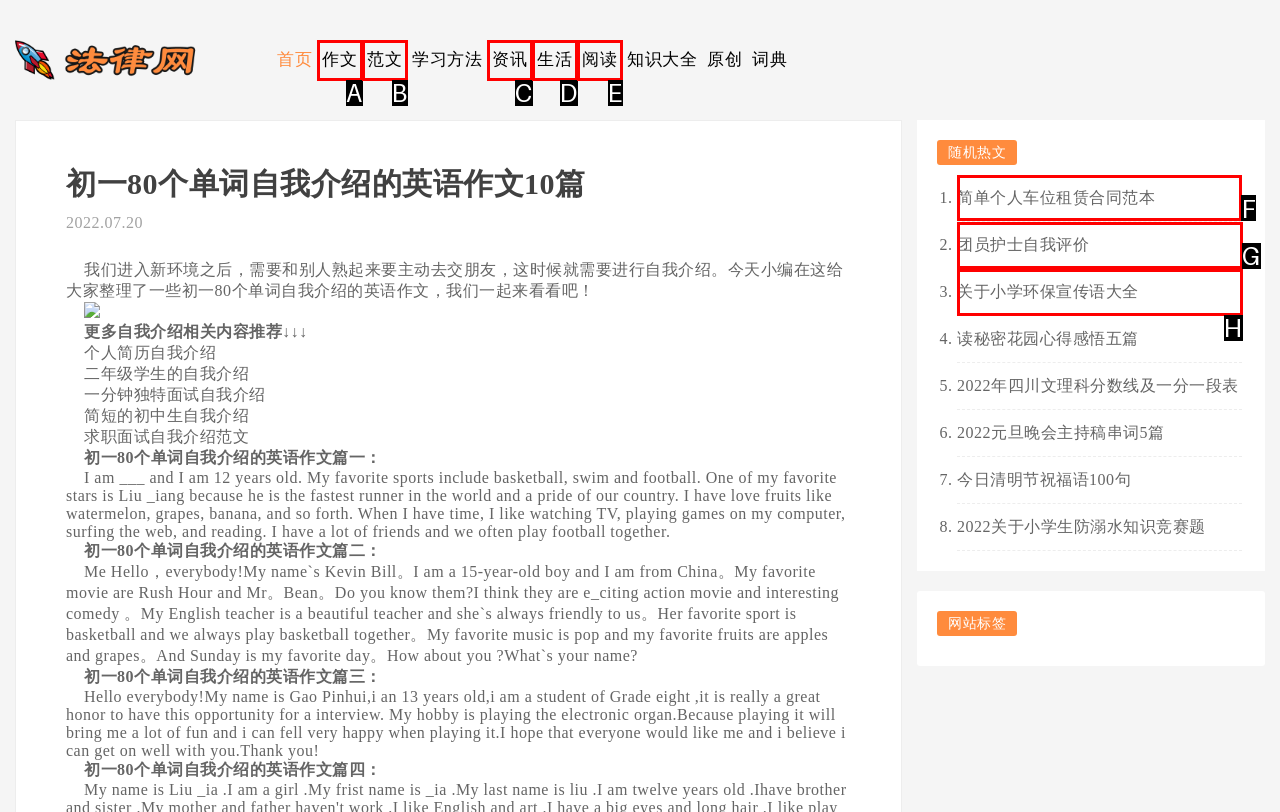Tell me which letter corresponds to the UI element that will allow you to Click the '简单个人车位租赁合同范本' link. Answer with the letter directly.

F